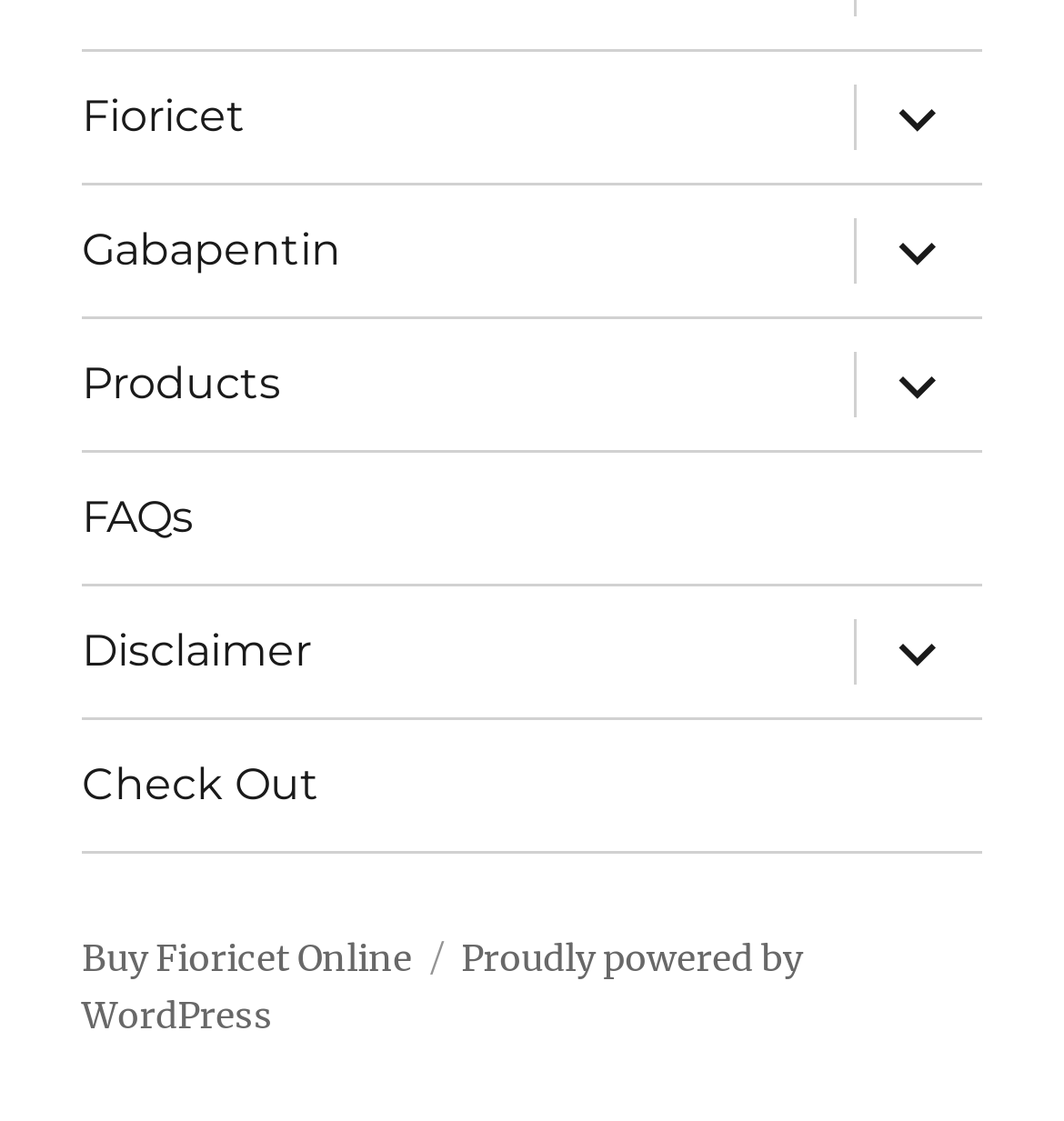What is the last link at the bottom?
Based on the image, give a concise answer in the form of a single word or short phrase.

Proudly powered by WordPress